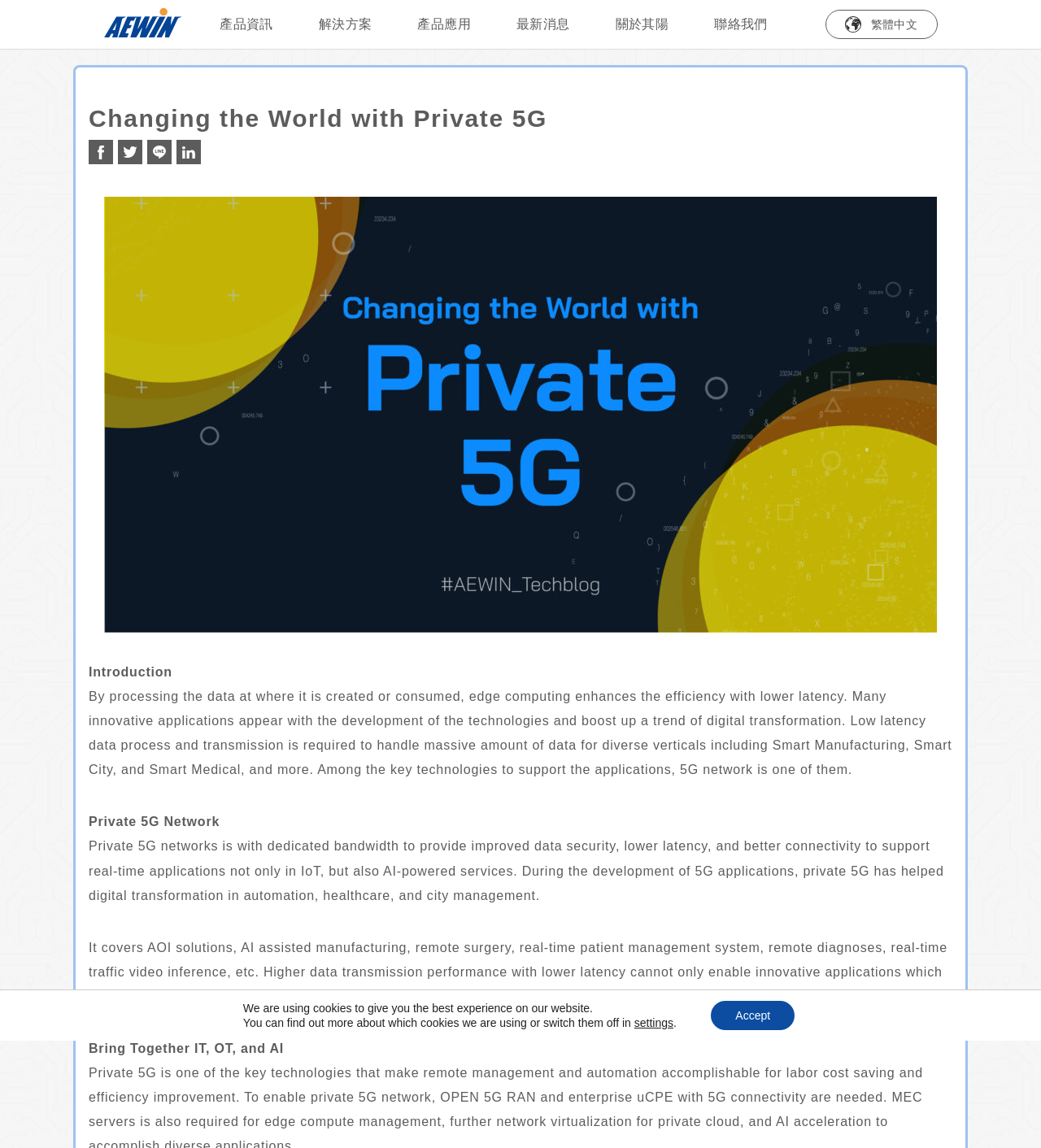What is the purpose of private 5G networks? Look at the image and give a one-word or short phrase answer.

improved data security